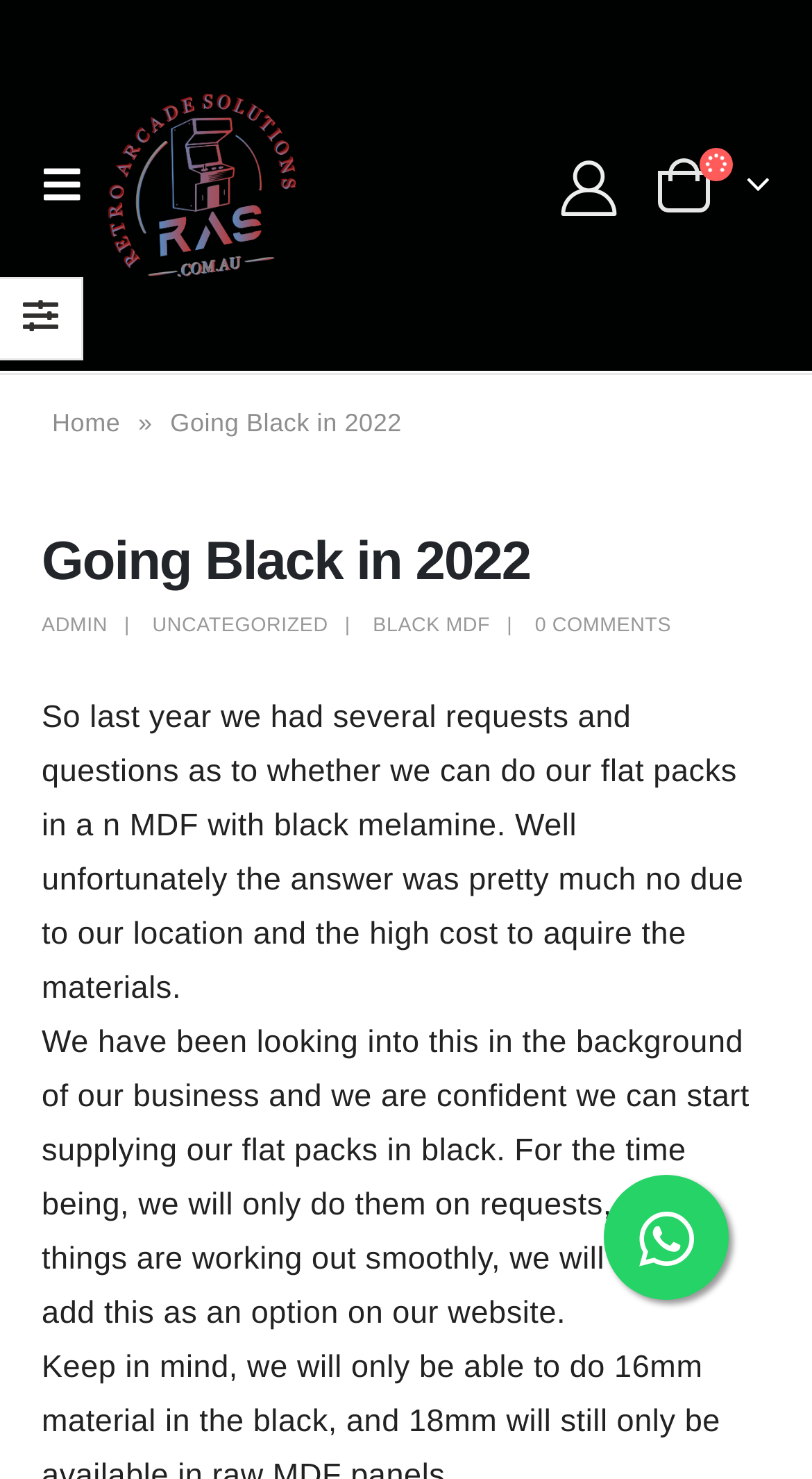What is the topic of the current article?
Use the information from the screenshot to give a comprehensive response to the question.

The topic of the current article can be inferred from the links in the top navigation bar, where 'BLACK MDF' is highlighted, and the content of the article itself, which discusses the possibility of supplying flat packs in black MDF.